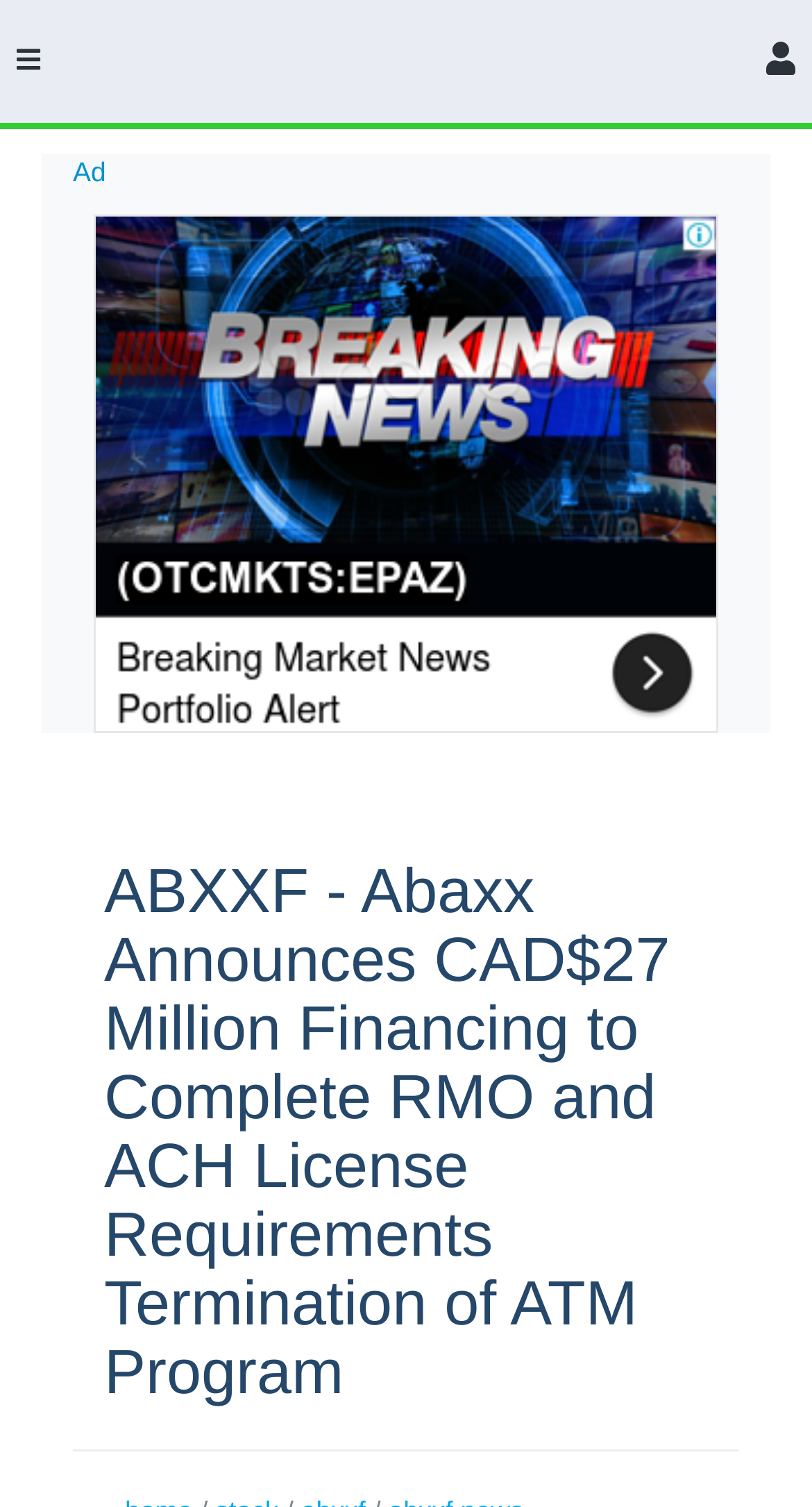Please respond to the question with a concise word or phrase:
How many links are in the top navigation bar?

2